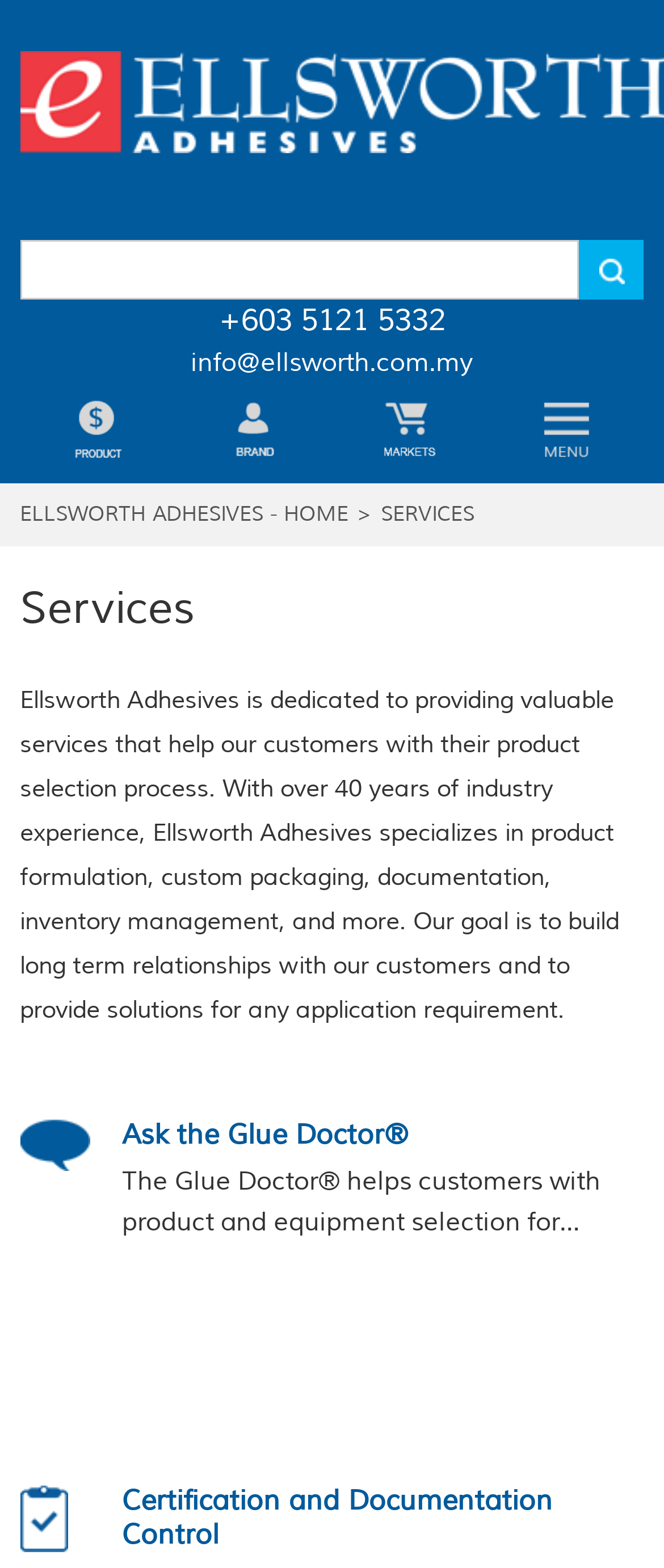Please determine the bounding box coordinates for the UI element described as: "Services".

[0.574, 0.32, 0.715, 0.336]